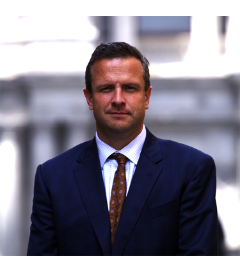What type of hearings is R. Patrick Link experienced in?
Please provide a comprehensive answer to the question based on the webpage screenshot.

According to the caption, R. Patrick Link is highlighted on the website for his experience in navigating legal challenges, particularly in the context of Nebbia hearings, which involve verifying the legitimacy of bail sources.